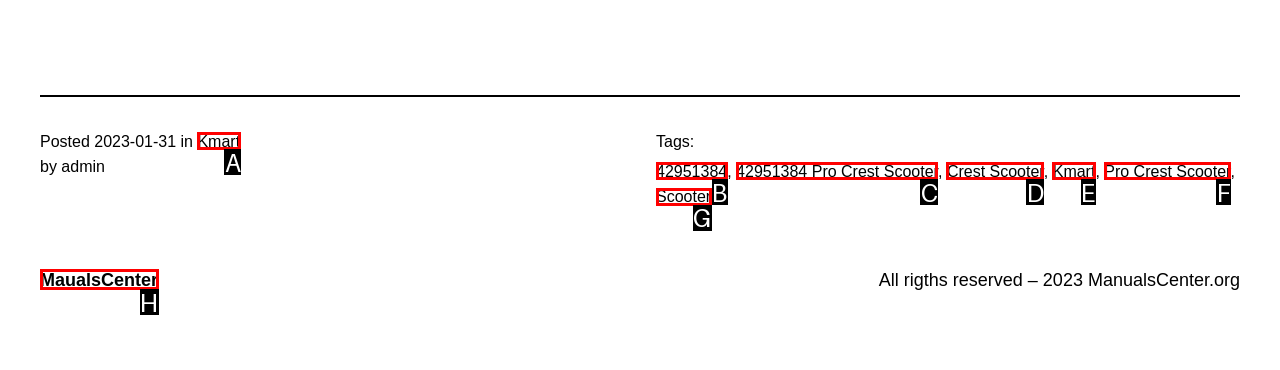Determine the letter of the element to click to accomplish this task: Click on the 'Kmart' link. Respond with the letter.

A